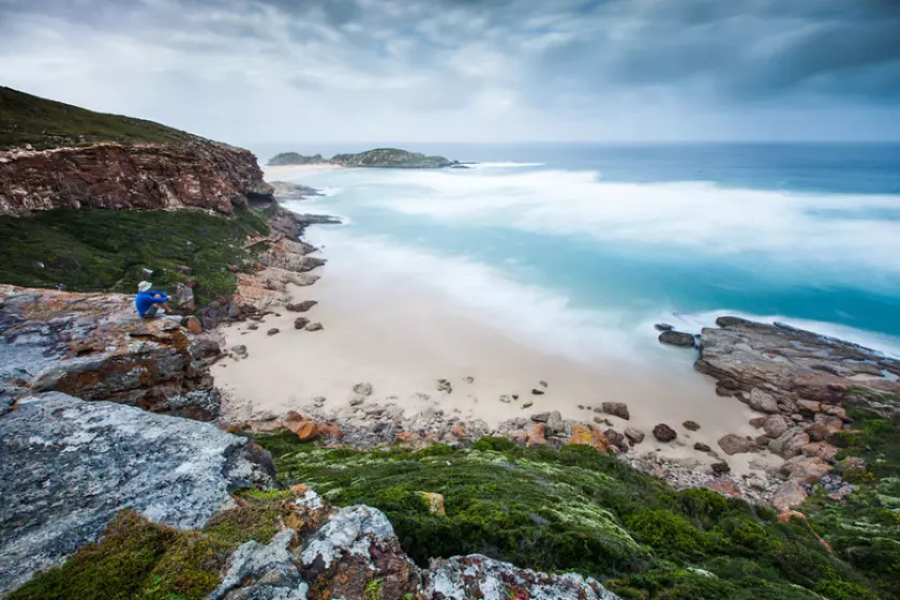What is the sky above the beach like?
Analyze the image and provide a thorough answer to the question.

The caption describes the sky above the beach as a dramatic gradient of blues and grays, hinting at an approaching storm and adding an atmospheric touch to the tranquil scene, suggesting that the sky is not a uniform blue but rather a complex mixture of colors.